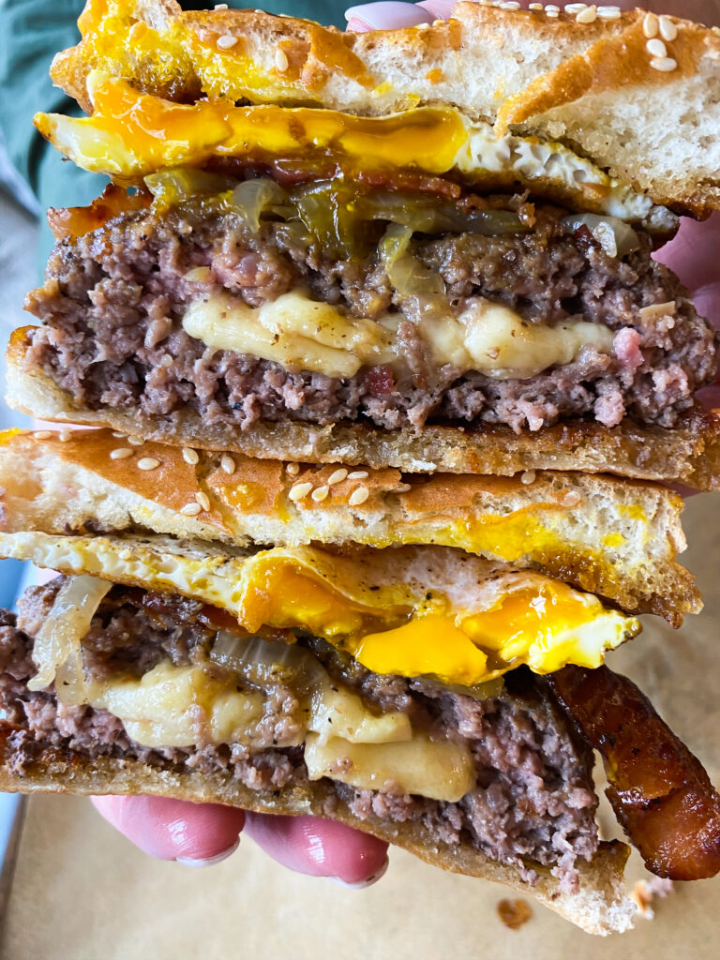Analyze the image and describe all key details you can observe.

This mouthwatering image showcases a decadent St. Patrick's Day Irish Juicy Lucy burger, expertly layered between toasted sesame seed buns. The burger is bursting with flavor, featuring a juicy beef patty oozing with melted cheese, accompanied by crispy bacon, sautéed onions, and a fried egg, all embellished with vibrant green pickles and a drizzle of savory sauce. The tantalizing combination of ingredients is not just a feast for the eyes but promises a delightful explosion of taste in every bite, perfect for celebrating the festive holiday. The enticing presentation makes this burger a standout dish for any special occasion or gathering.